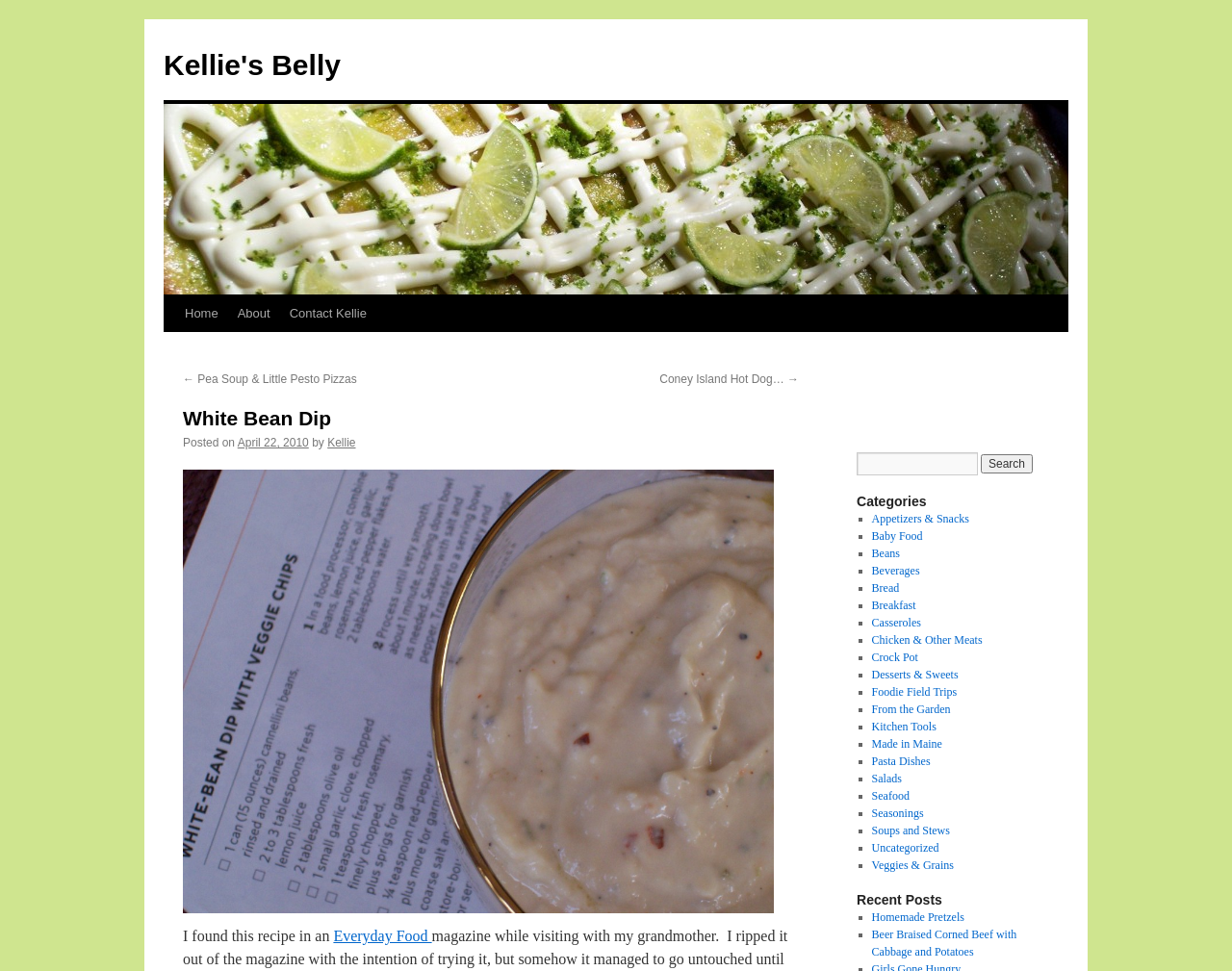From the webpage screenshot, predict the bounding box of the UI element that matches this description: "Coney Island Hot Dog… →".

[0.535, 0.384, 0.648, 0.397]